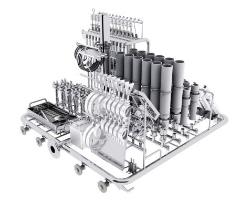What is the equipment mounted on?
Make sure to answer the question with a detailed and comprehensive explanation.

The caption states that the various components of the equipment, including pipes, valves, and sensors, are carefully positioned on a mobile rack, indicating that the equipment is mounted on a mobile rack for efficiency and ease of use.